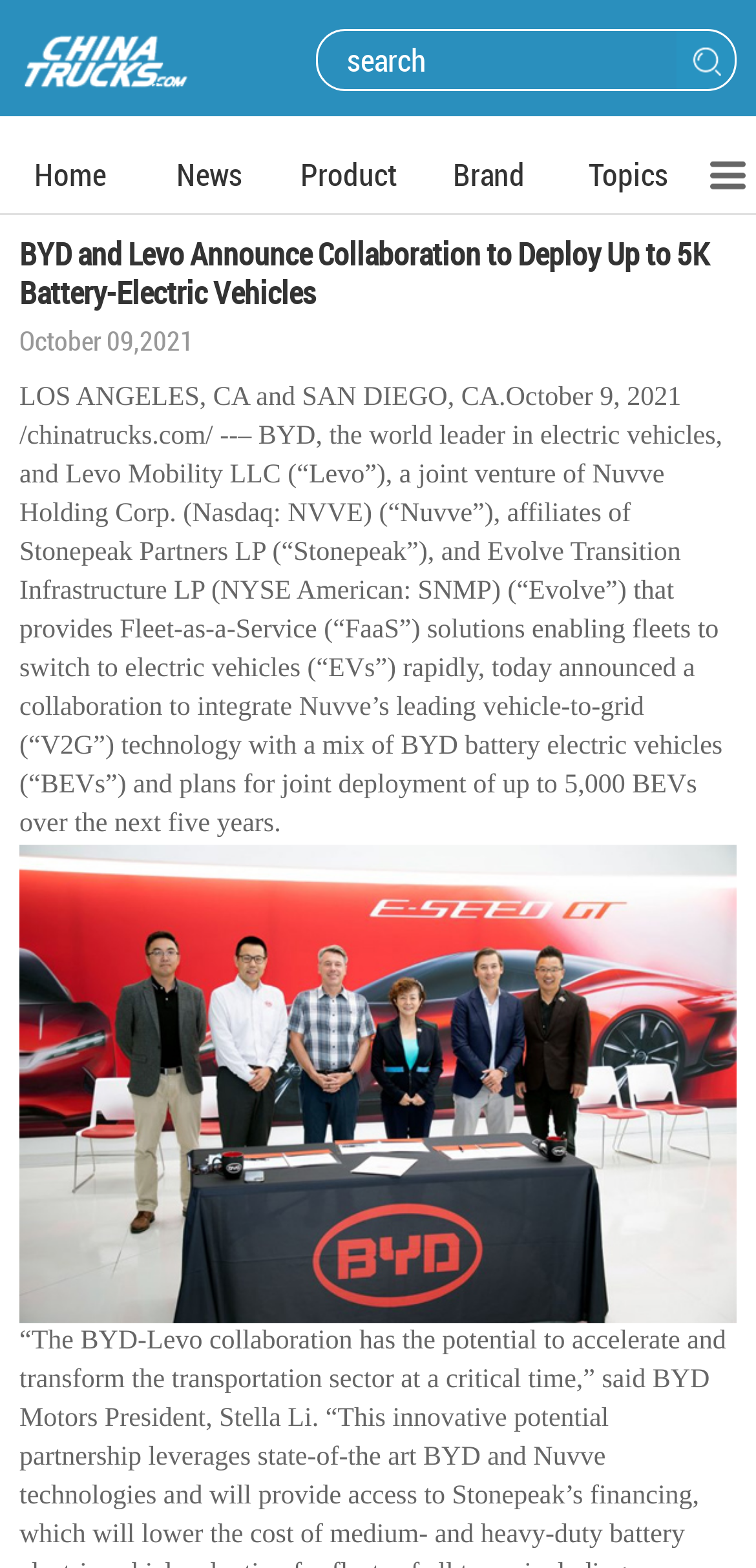Given the following UI element description: "name="q" placeholder="search"", find the bounding box coordinates in the webpage screenshot.

[0.459, 0.02, 0.895, 0.057]